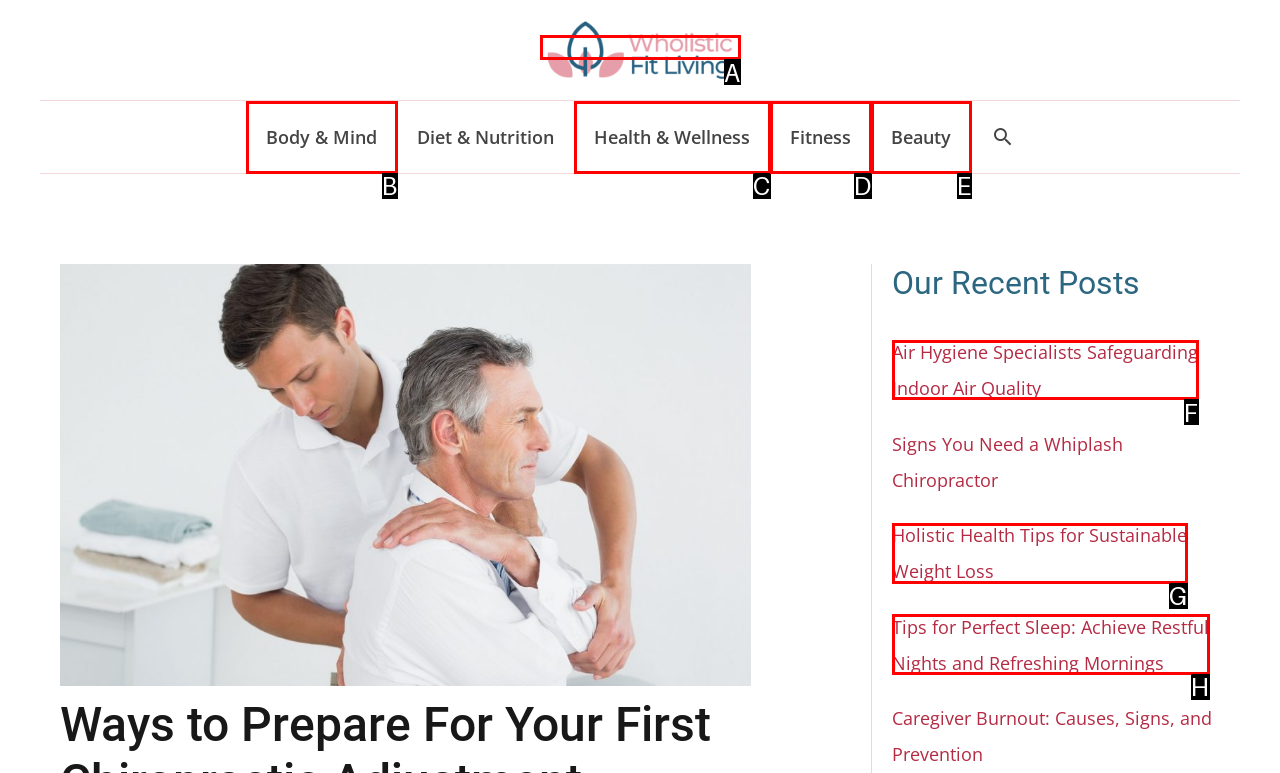Determine which HTML element should be clicked for this task: Read about Air Hygiene Specialists
Provide the option's letter from the available choices.

F